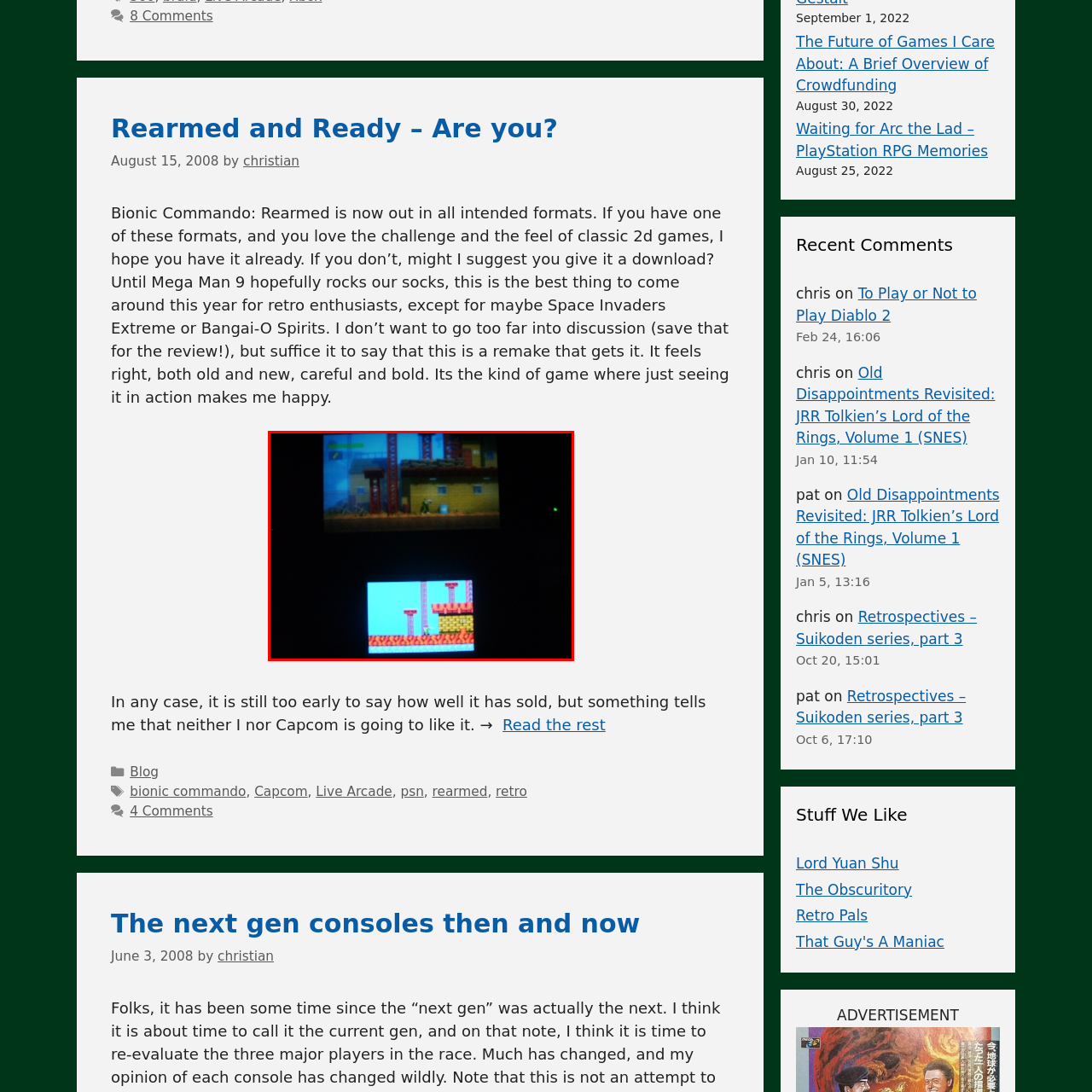What type of game is suggested by the image?
Observe the image inside the red bounding box carefully and formulate a detailed answer based on what you can infer from the visual content.

The question asks about the type of game suggested by the image. According to the caption, the setup suggests an engaging gaming experience, likely showcasing a nostalgic 2D platformer reminiscent of classic titles, appealing to retro gaming enthusiasts. Therefore, the answer is 2D platformer.